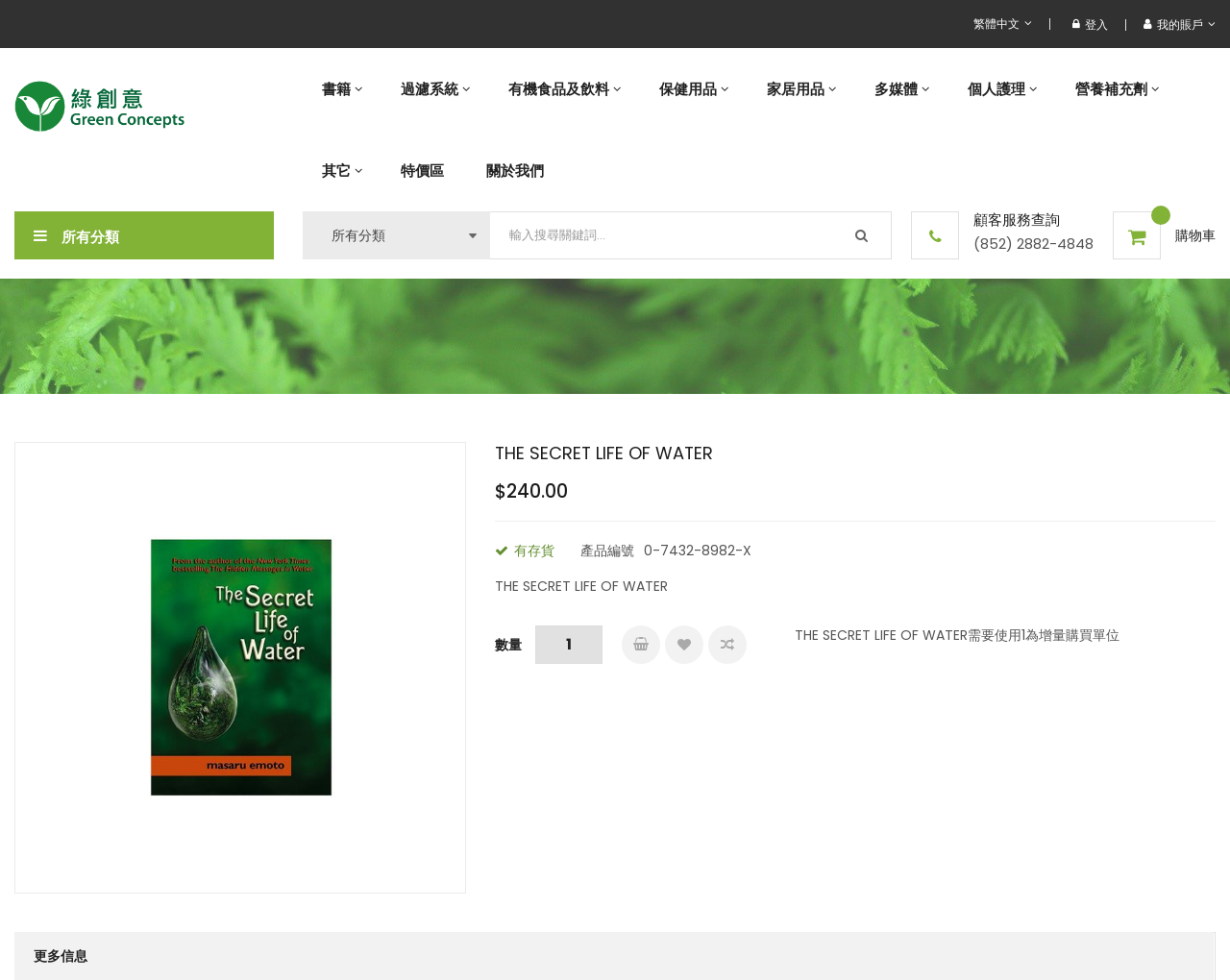Identify the bounding box coordinates for the element you need to click to achieve the following task: "Add to cart". The coordinates must be four float values ranging from 0 to 1, formatted as [left, top, right, bottom].

[0.505, 0.638, 0.537, 0.677]